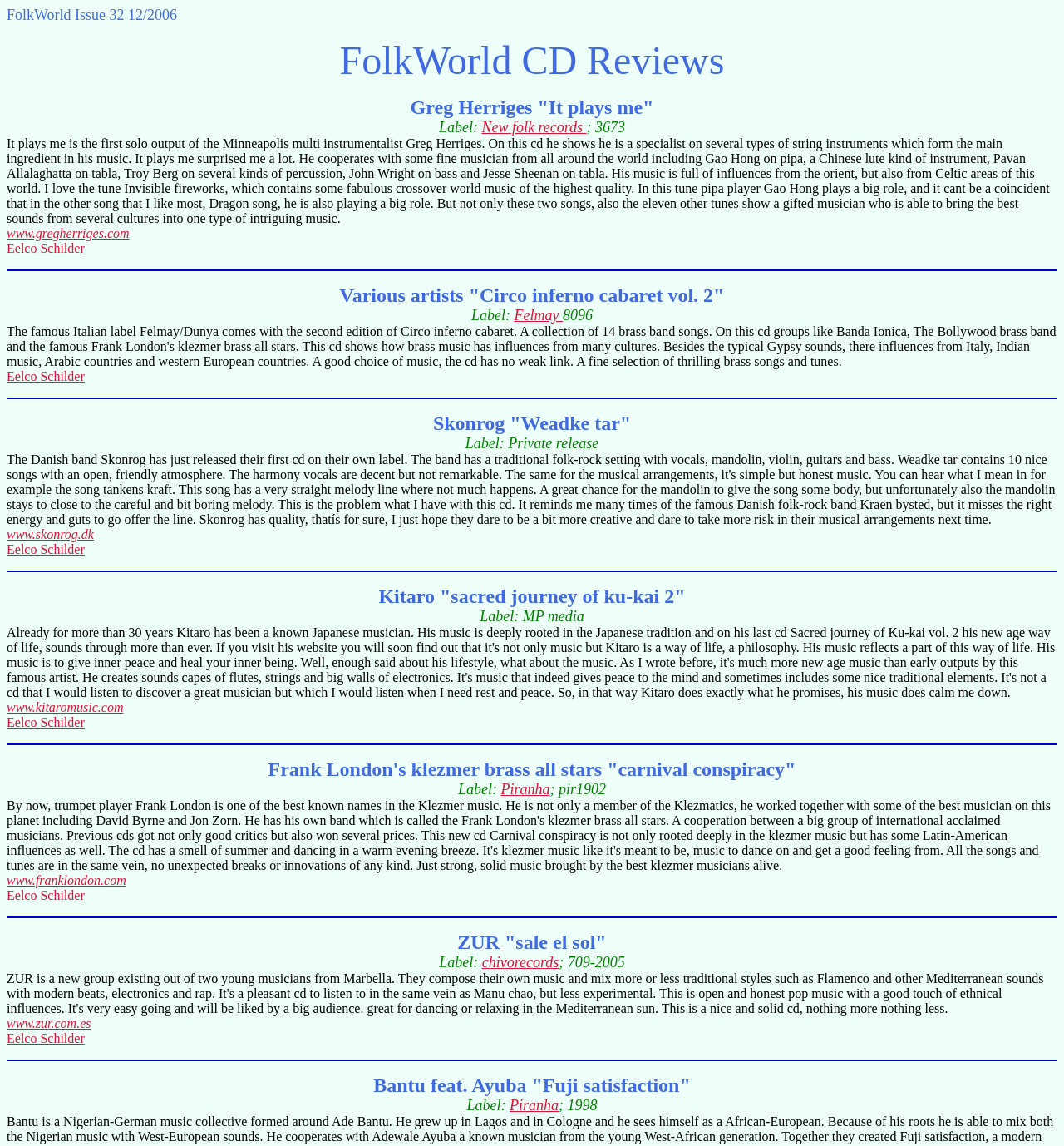Find the bounding box coordinates of the element's region that should be clicked in order to follow the given instruction: "Read the review of Greg Herriges' album". The coordinates should consist of four float numbers between 0 and 1, i.e., [left, top, right, bottom].

[0.386, 0.084, 0.614, 0.103]